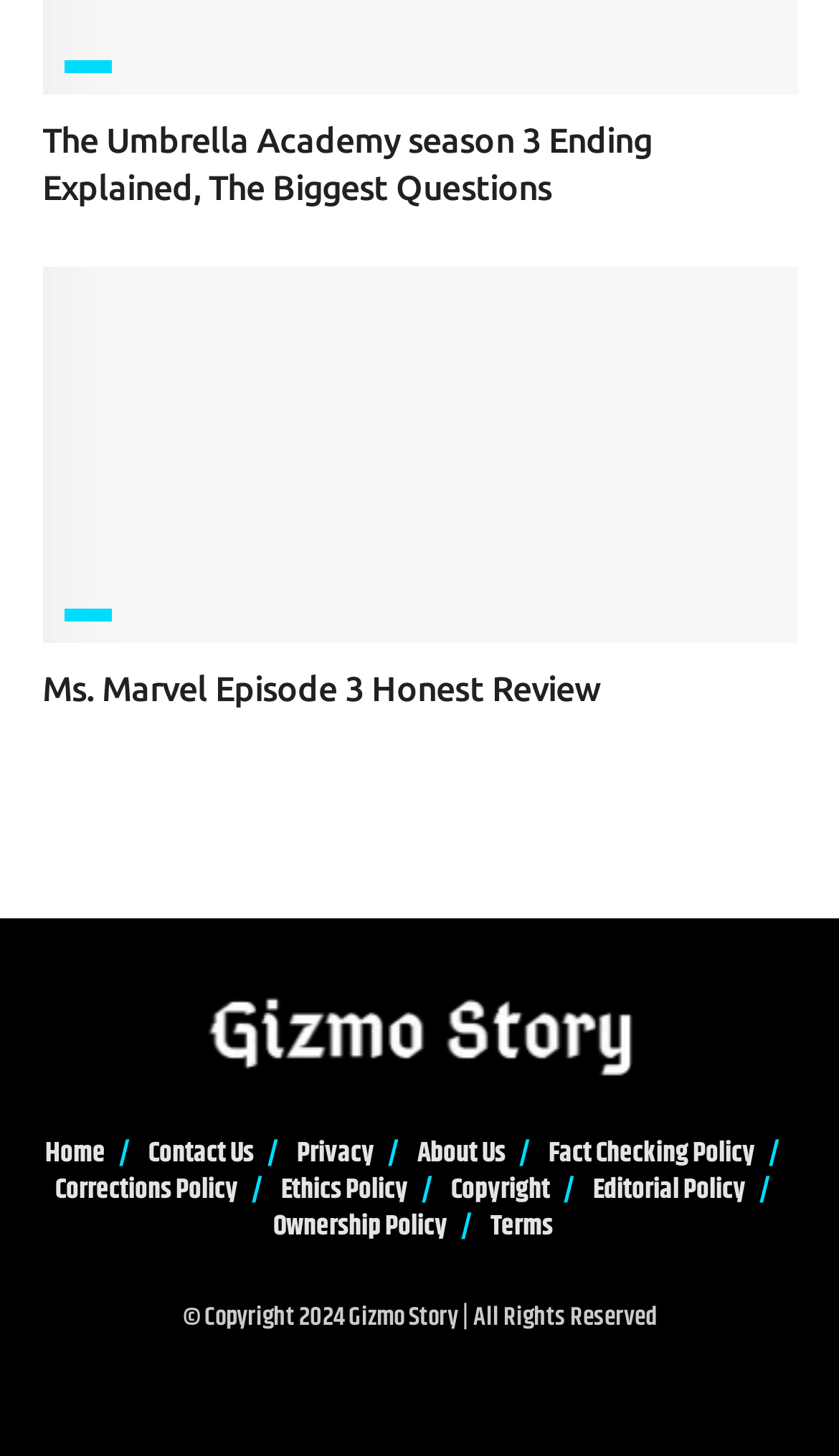How many links are there in the footer section?
From the image, respond with a single word or phrase.

11